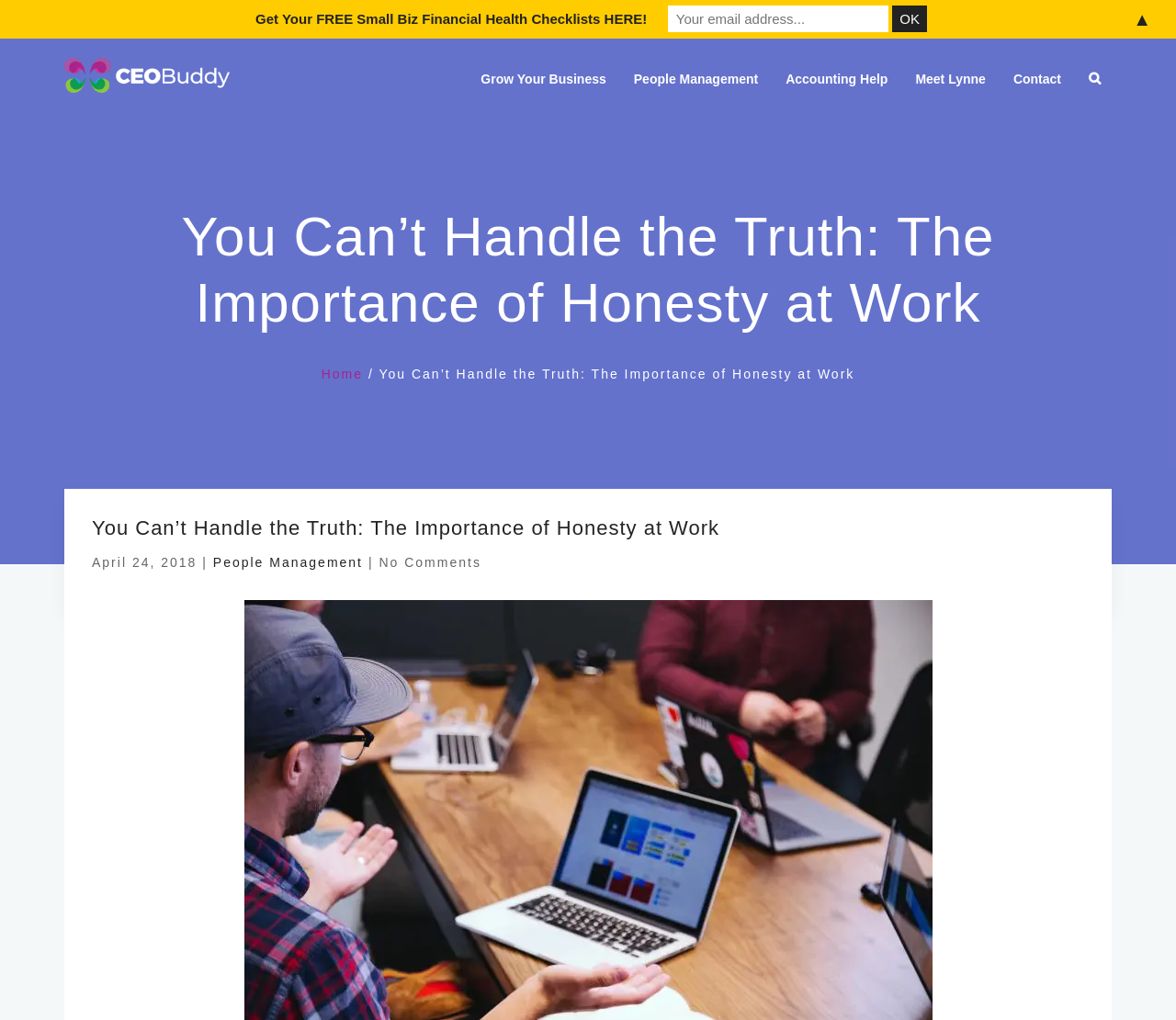How many main navigation links are there?
From the image, respond using a single word or phrase.

6